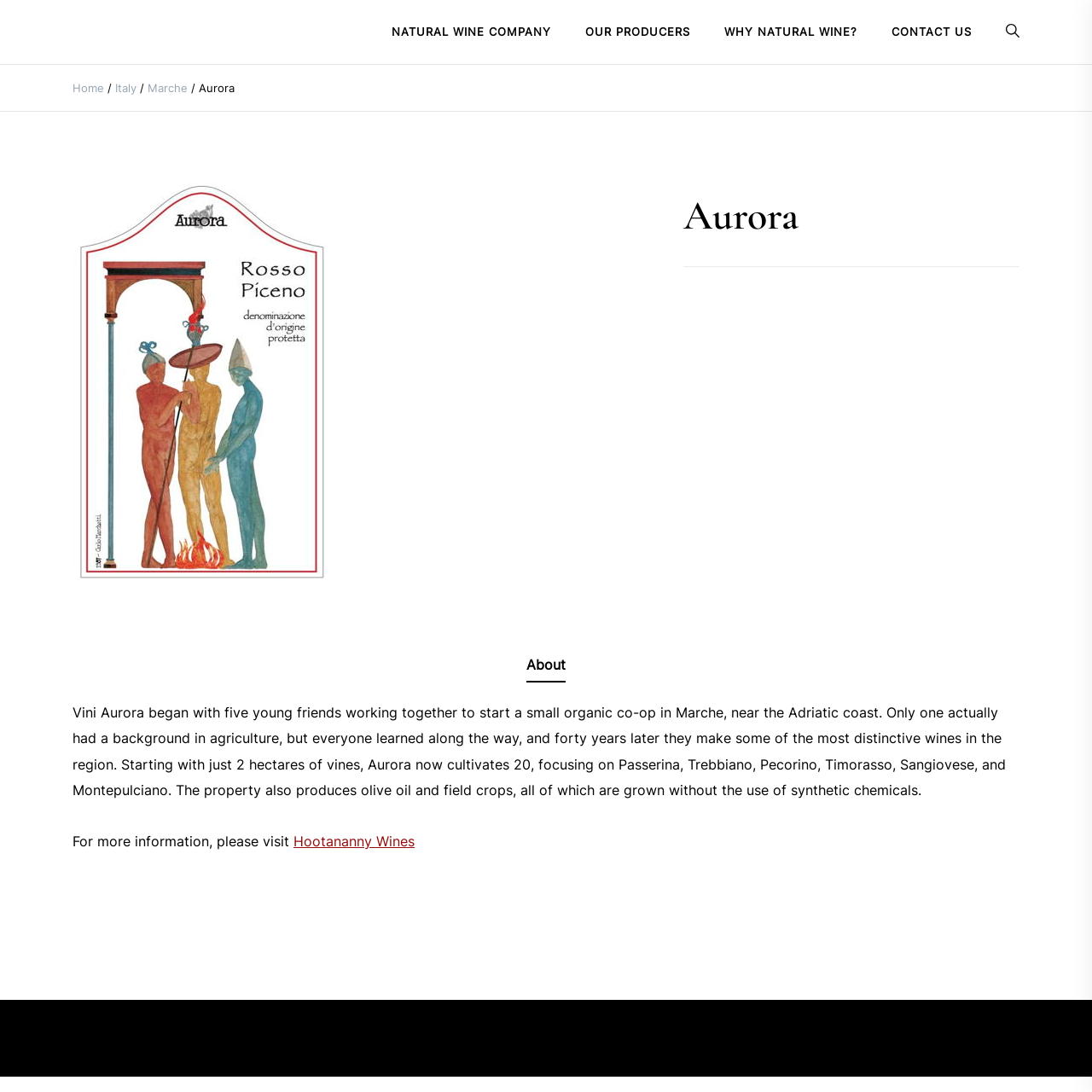What is the name of the region where Aurora is located?
Kindly offer a detailed explanation using the data available in the image.

I looked at the breadcrumb navigation and found the link 'Marche', which suggests that this is the region where Aurora is located.